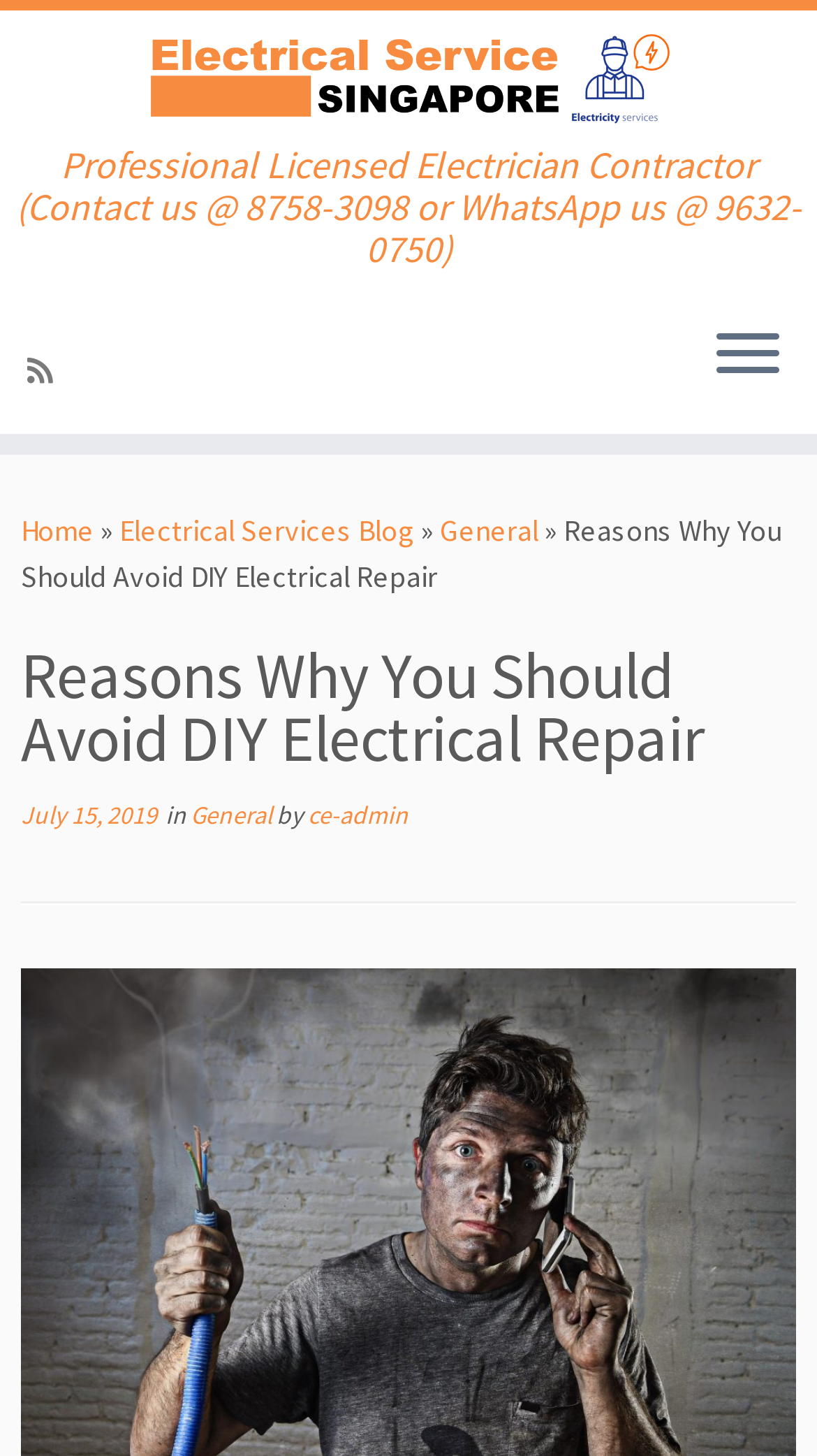Extract the primary headline from the webpage and present its text.

Reasons Why You Should Avoid DIY Electrical Repair